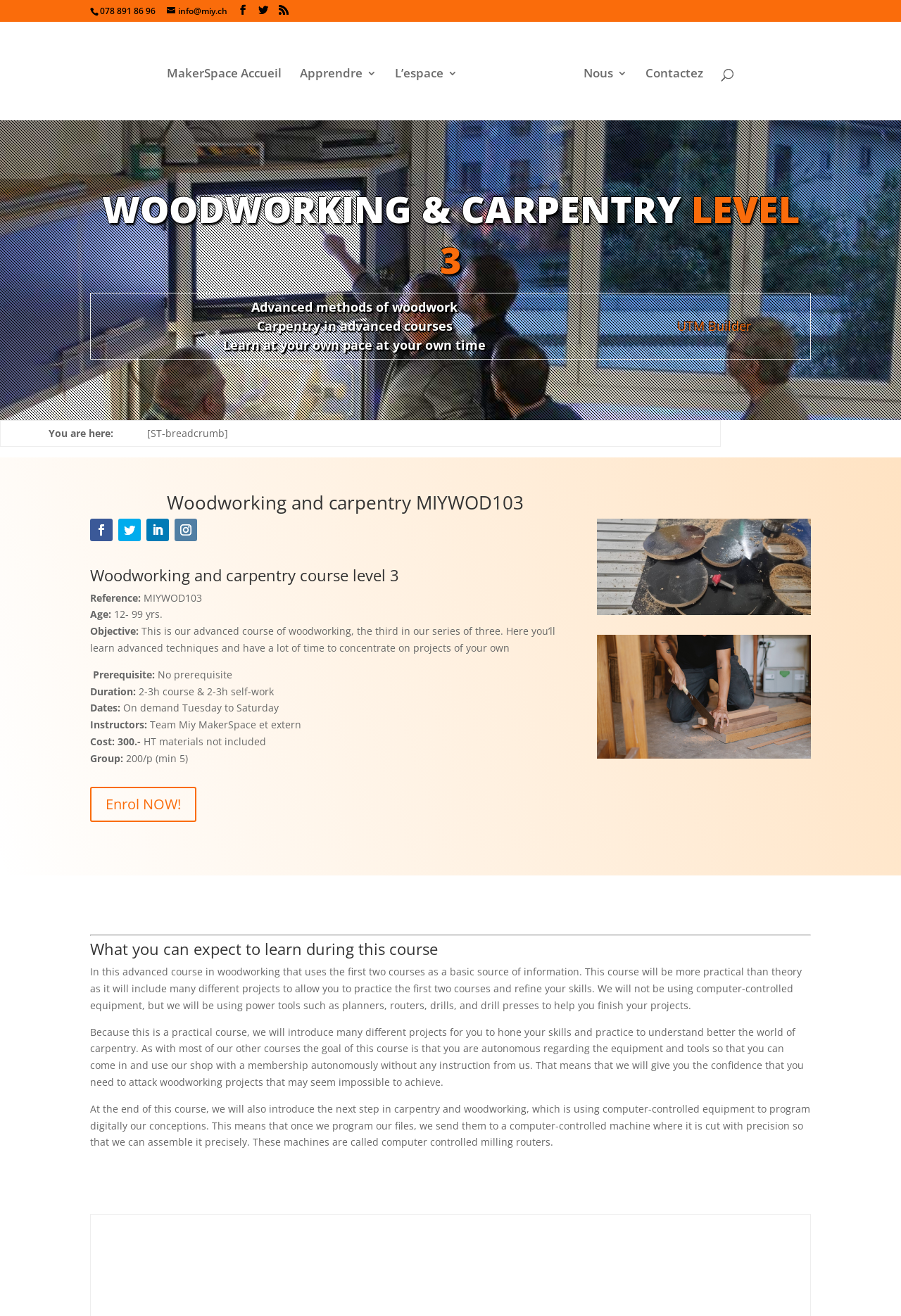What is the phone number for contact?
Can you provide an in-depth and detailed response to the question?

The phone number can be found at the top of the webpage, in the static text element '078 891 86 96'.